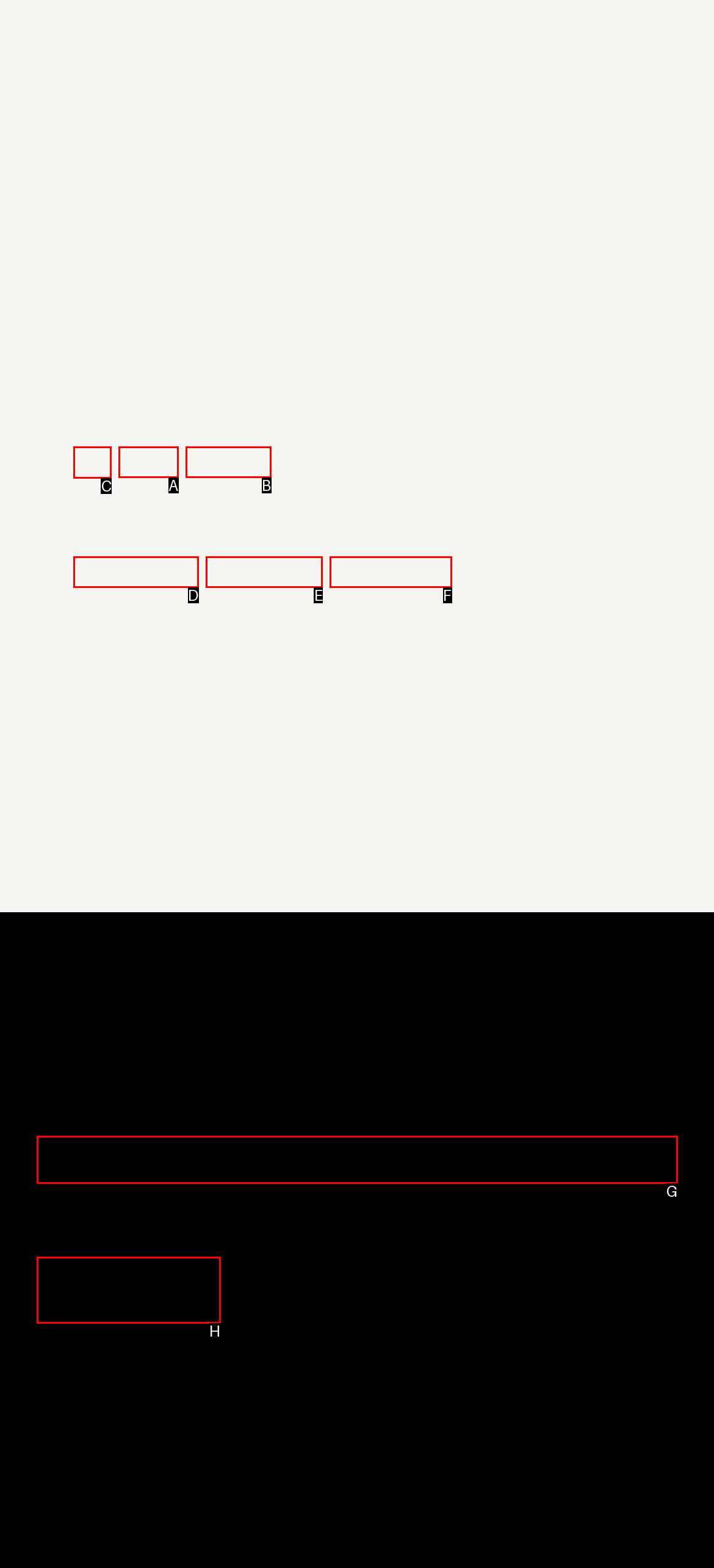Determine which HTML element I should select to execute the task: go to Bl Manga Blog
Reply with the corresponding option's letter from the given choices directly.

None